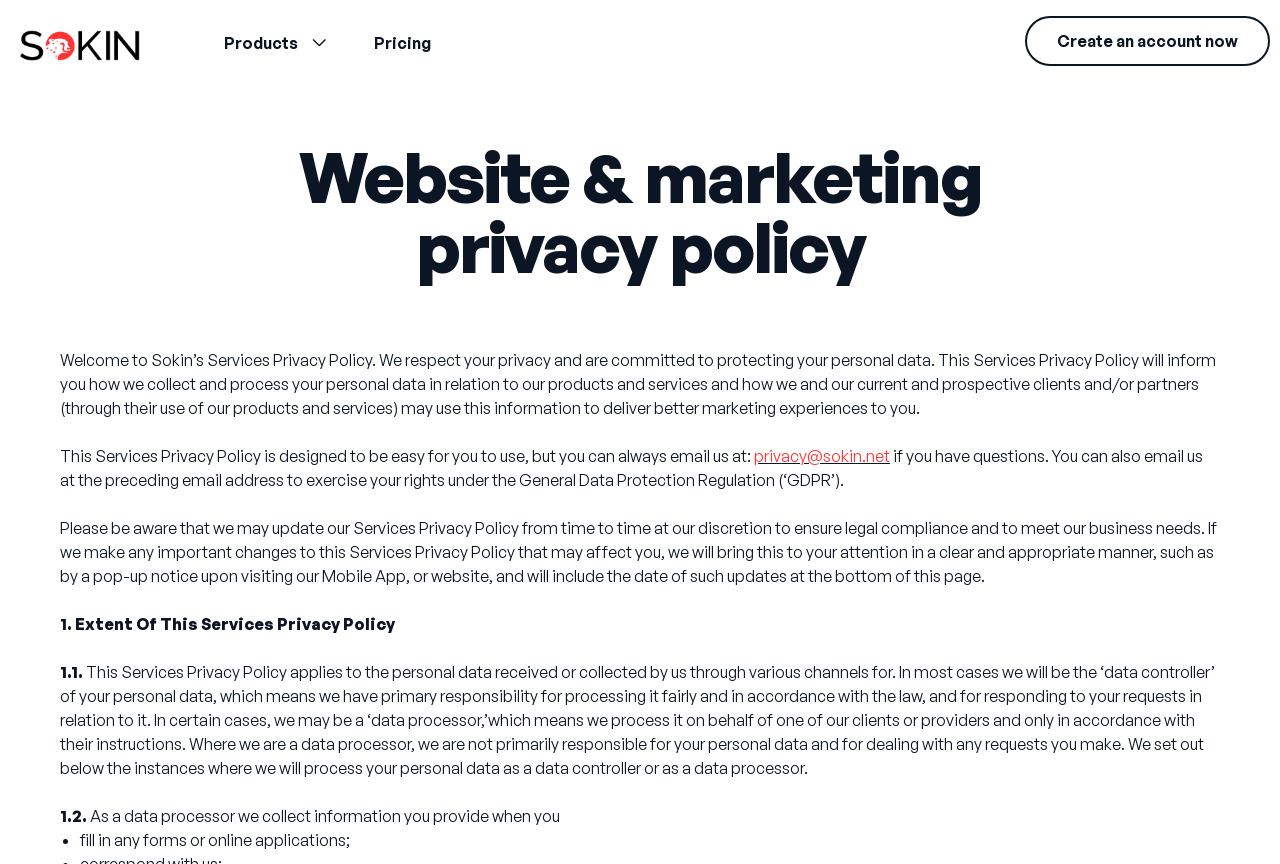What is the purpose of this webpage?
Respond with a short answer, either a single word or a phrase, based on the image.

Privacy Policy